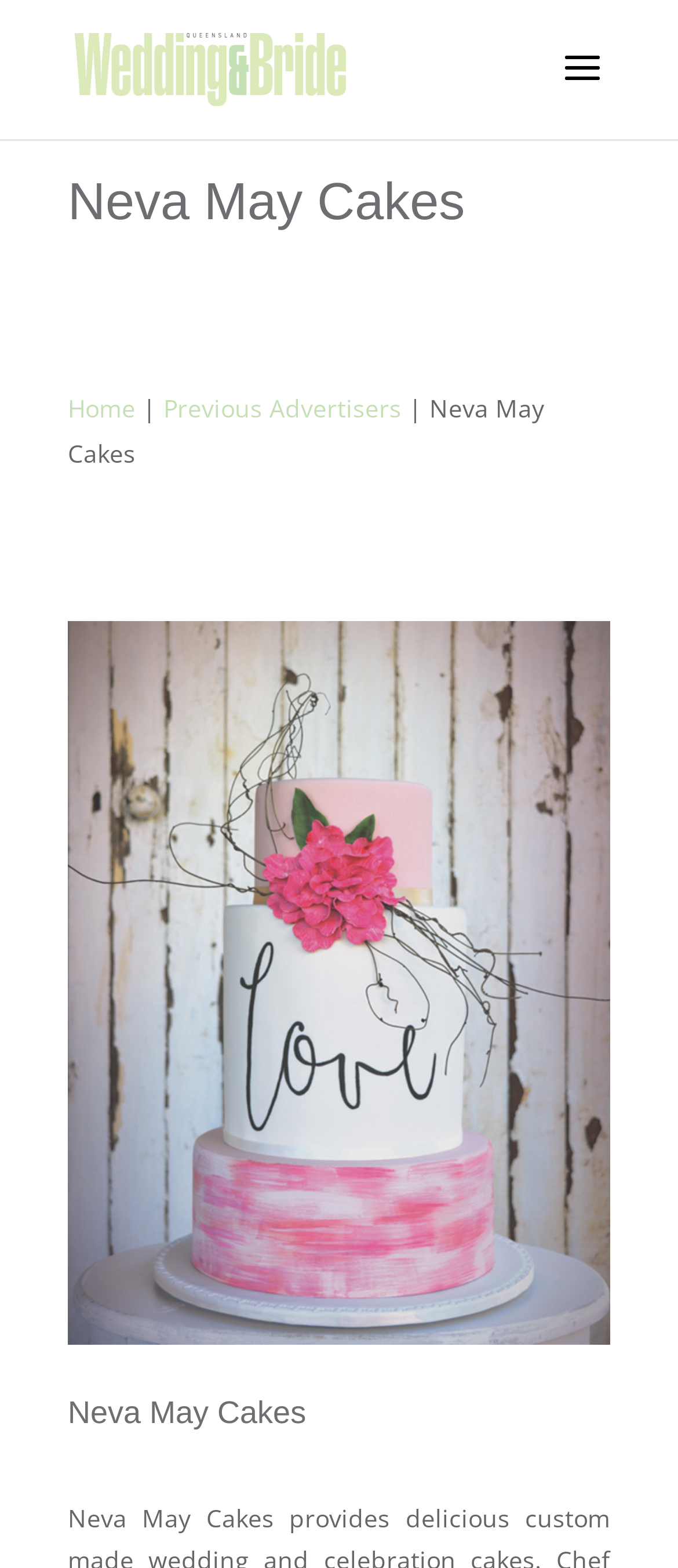How many headings are there on the page?
From the image, respond using a single word or phrase.

2